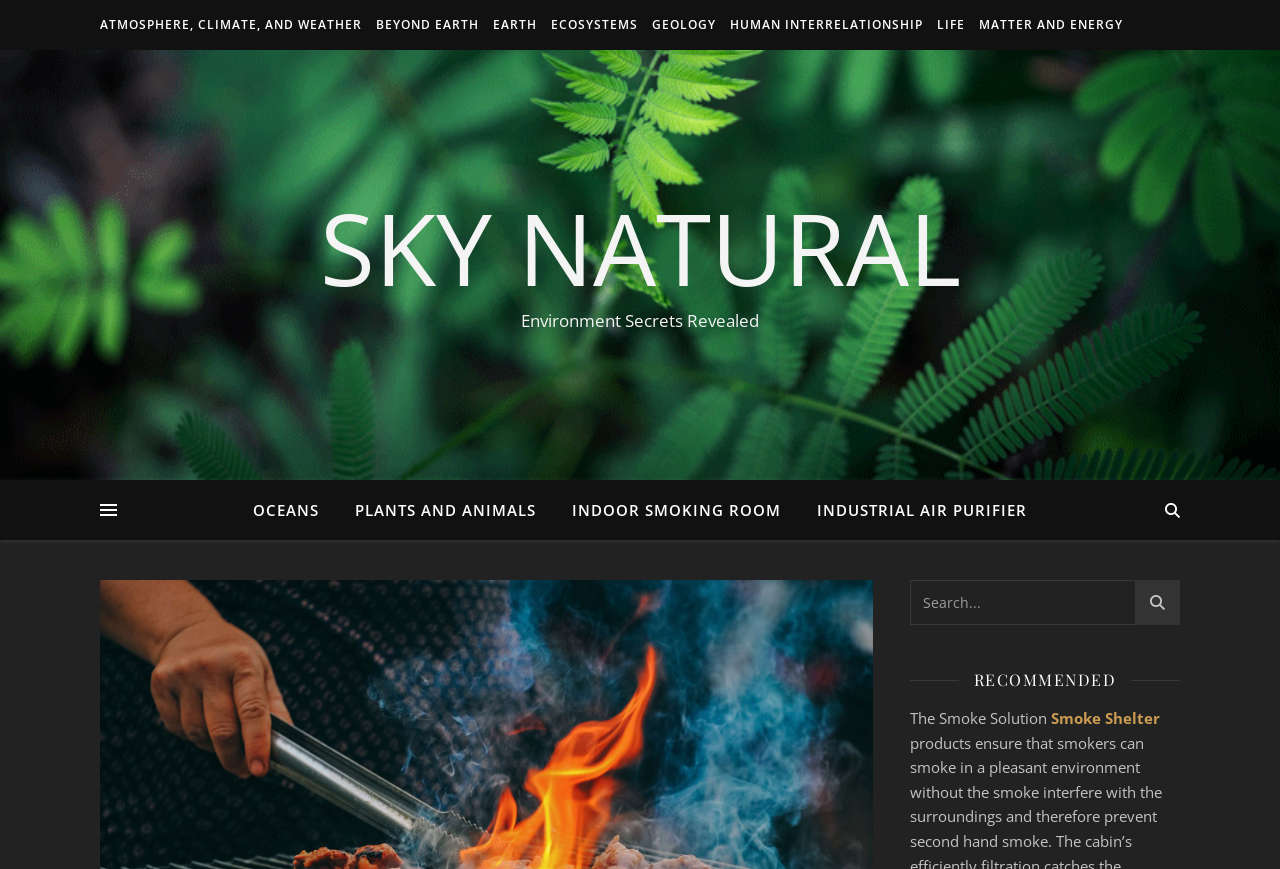What is the theme of the website?
Based on the visual information, provide a detailed and comprehensive answer.

I inferred the theme of the website by looking at the categories and links, which are related to environment, sustainability, and eco-friendly products, such as coconut charcoal briquettes and industrial air purifiers.